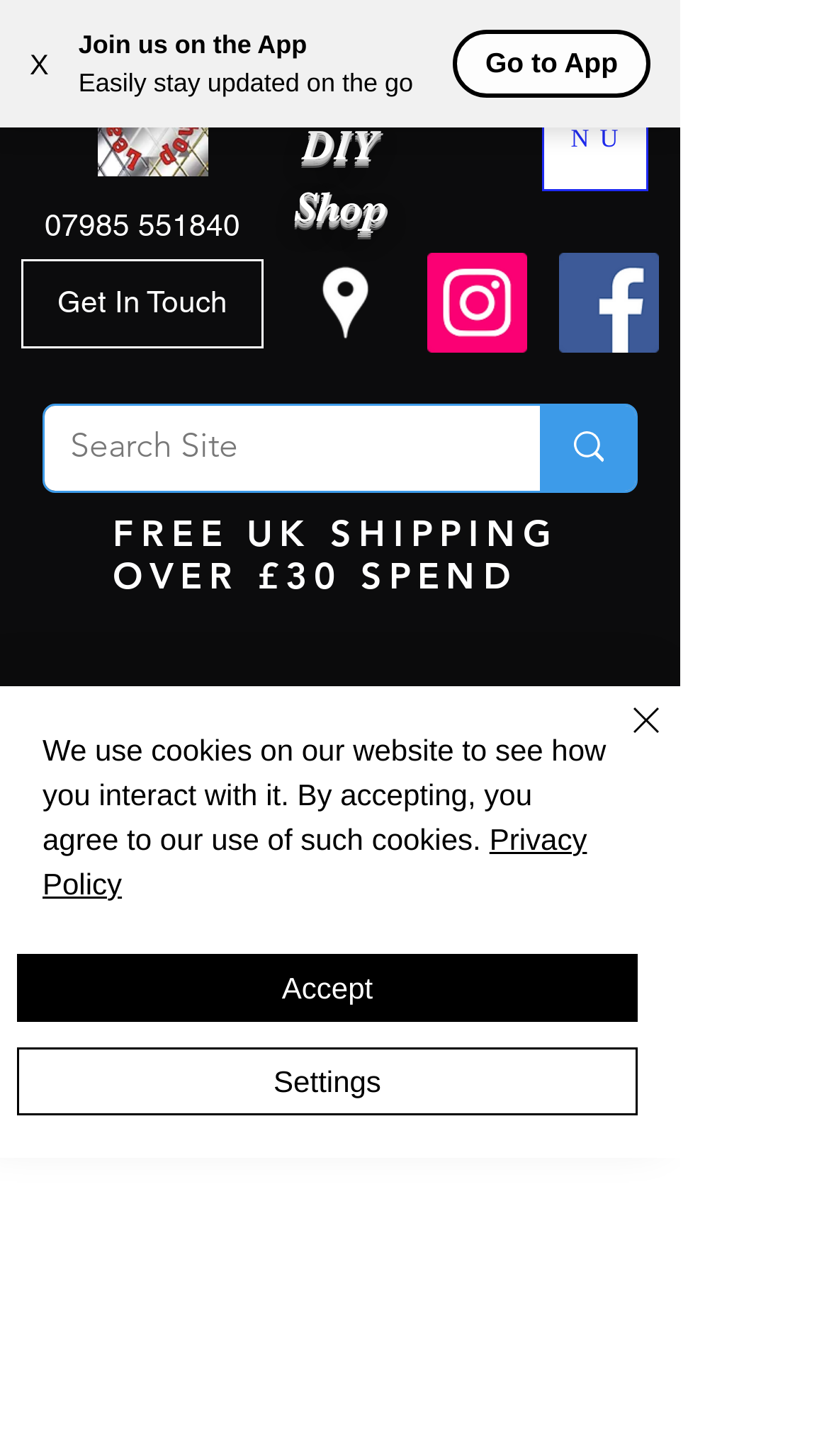Please identify the bounding box coordinates of the element that needs to be clicked to perform the following instruction: "Search the site".

[0.65, 0.278, 0.767, 0.336]